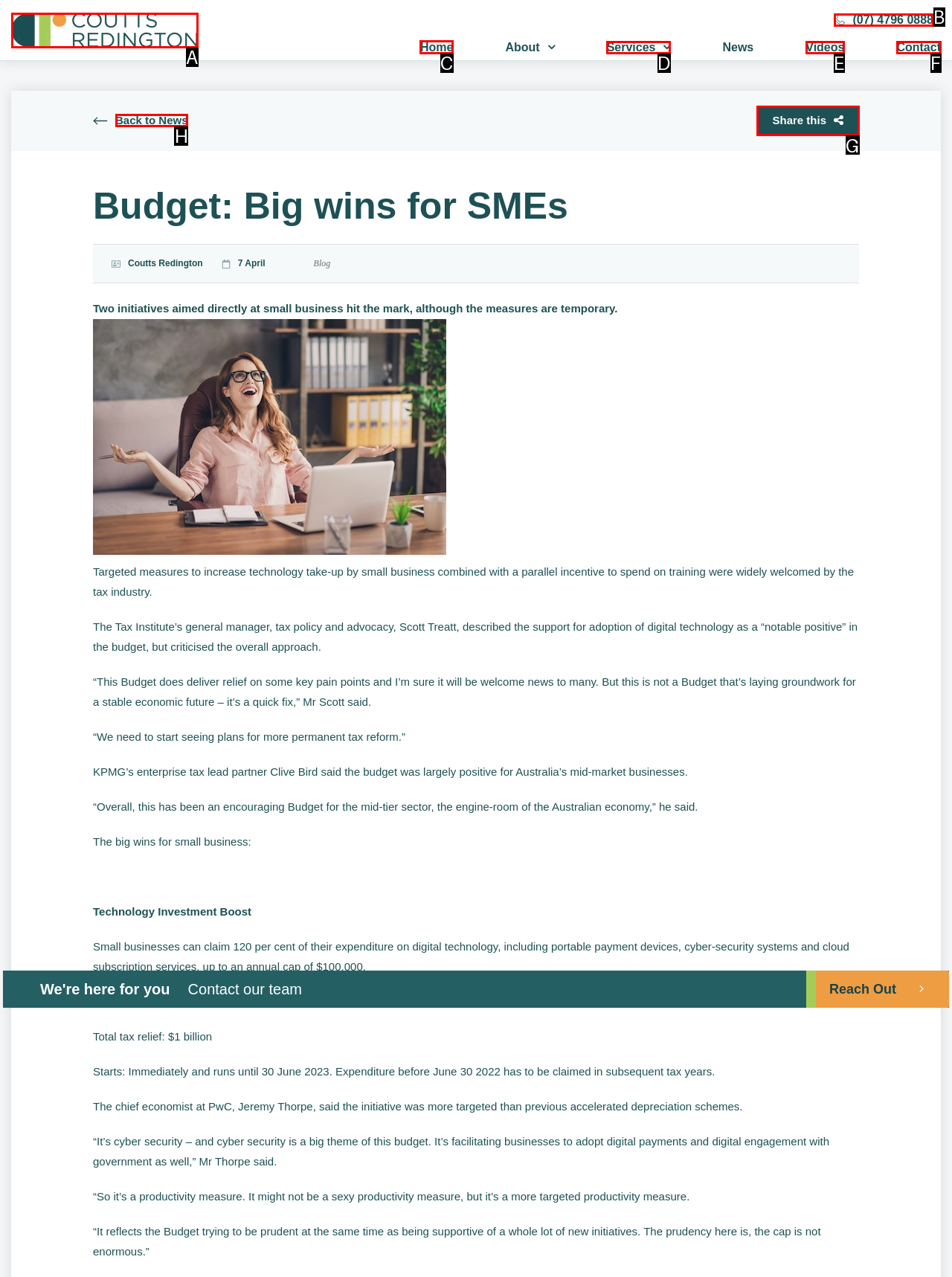To complete the instruction: Click on the 'Home' link, which HTML element should be clicked?
Respond with the option's letter from the provided choices.

C